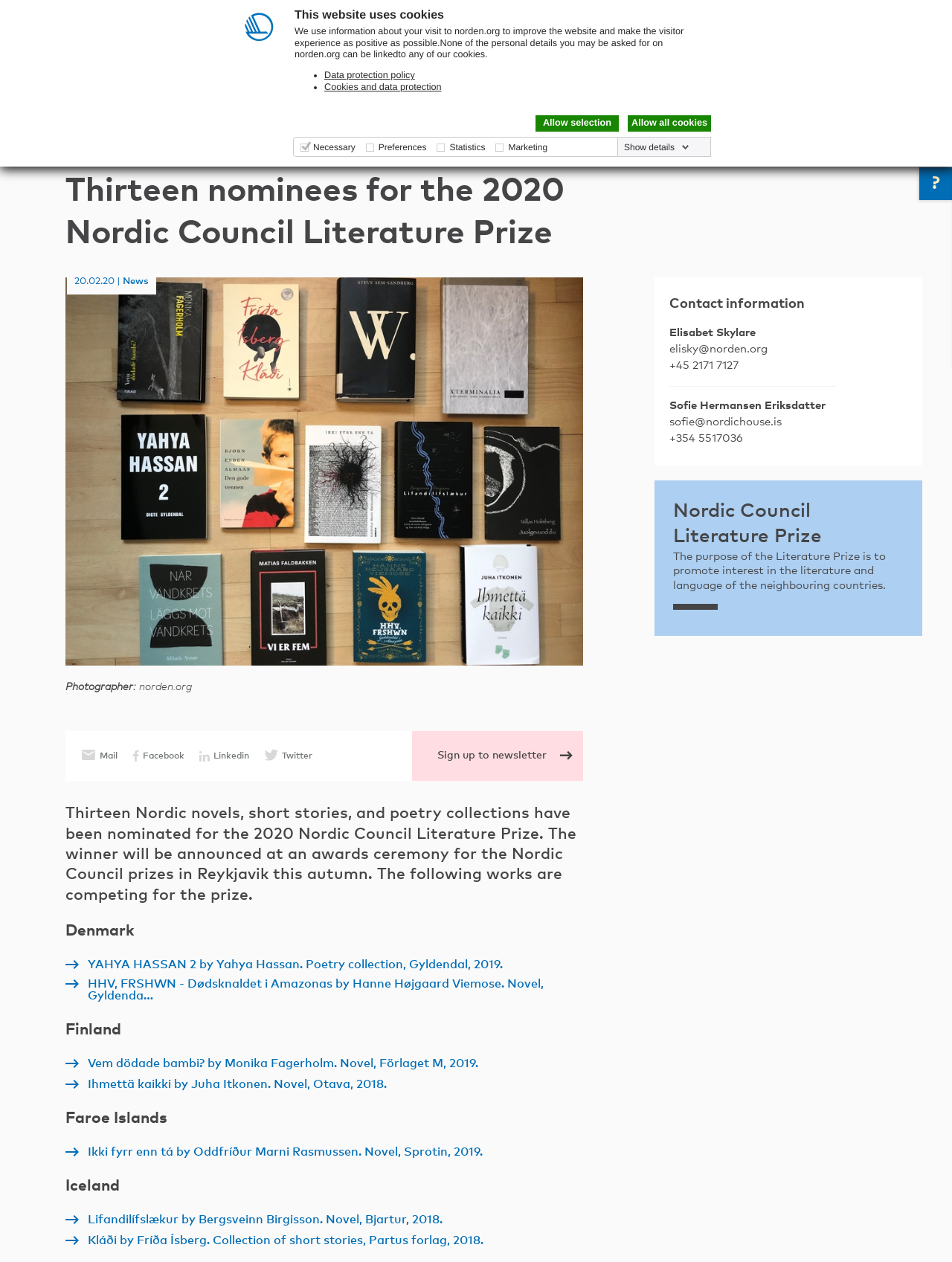What is the country where the author 'Oddfríður Marni Rasmussen' is from?
Please describe in detail the information shown in the image to answer the question.

I found the answer by looking at the link 'Ikki fyrr enn tá by Oddfríður Marni Rasmussen. Novel, Sprotin, 2019.' which is located under the heading 'Faroe Islands'.